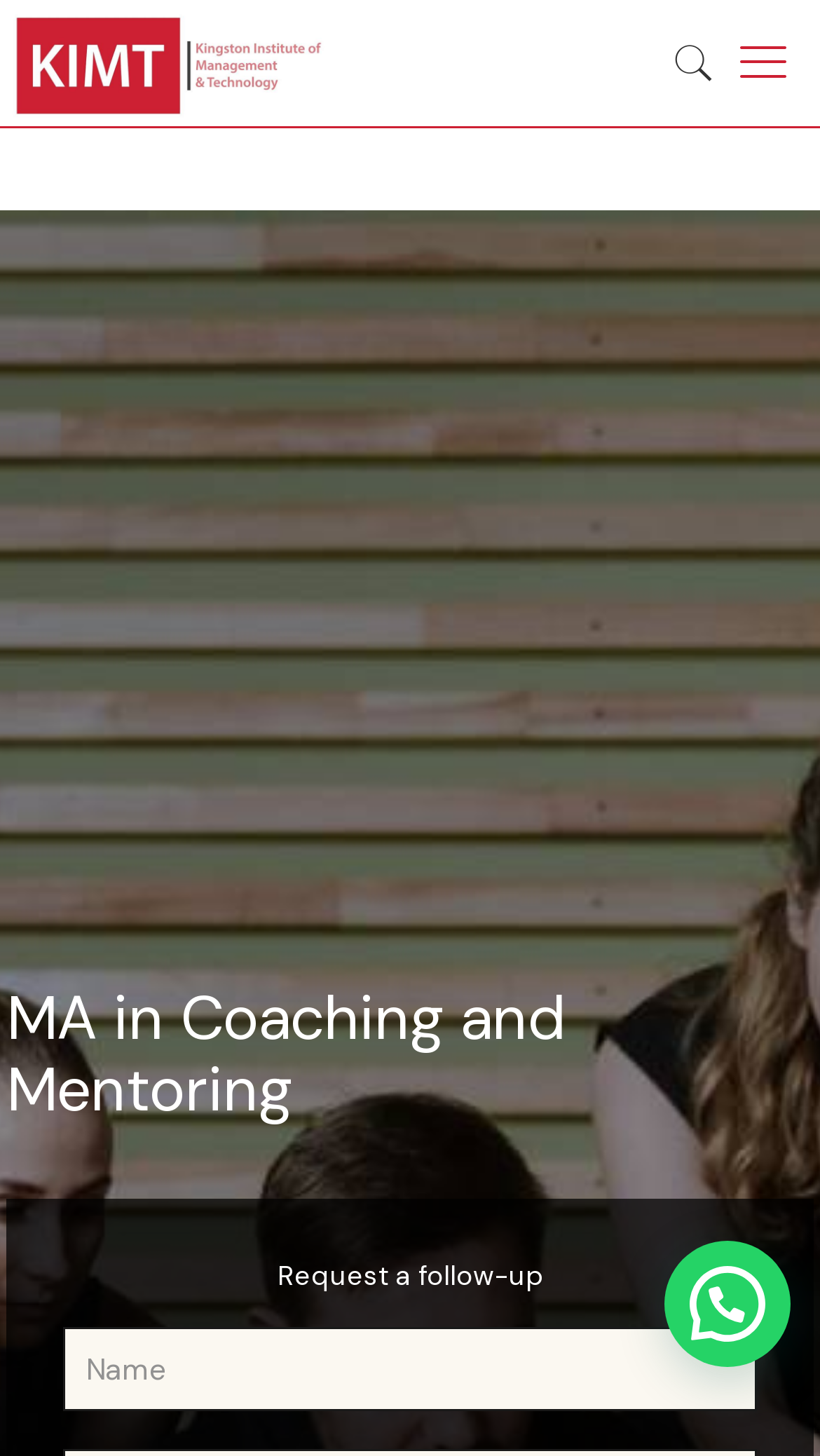Find the bounding box of the UI element described as: "title="kimt"". The bounding box coordinates should be given as four float values between 0 and 1, i.e., [left, top, right, bottom].

[0.005, 0.007, 0.405, 0.079]